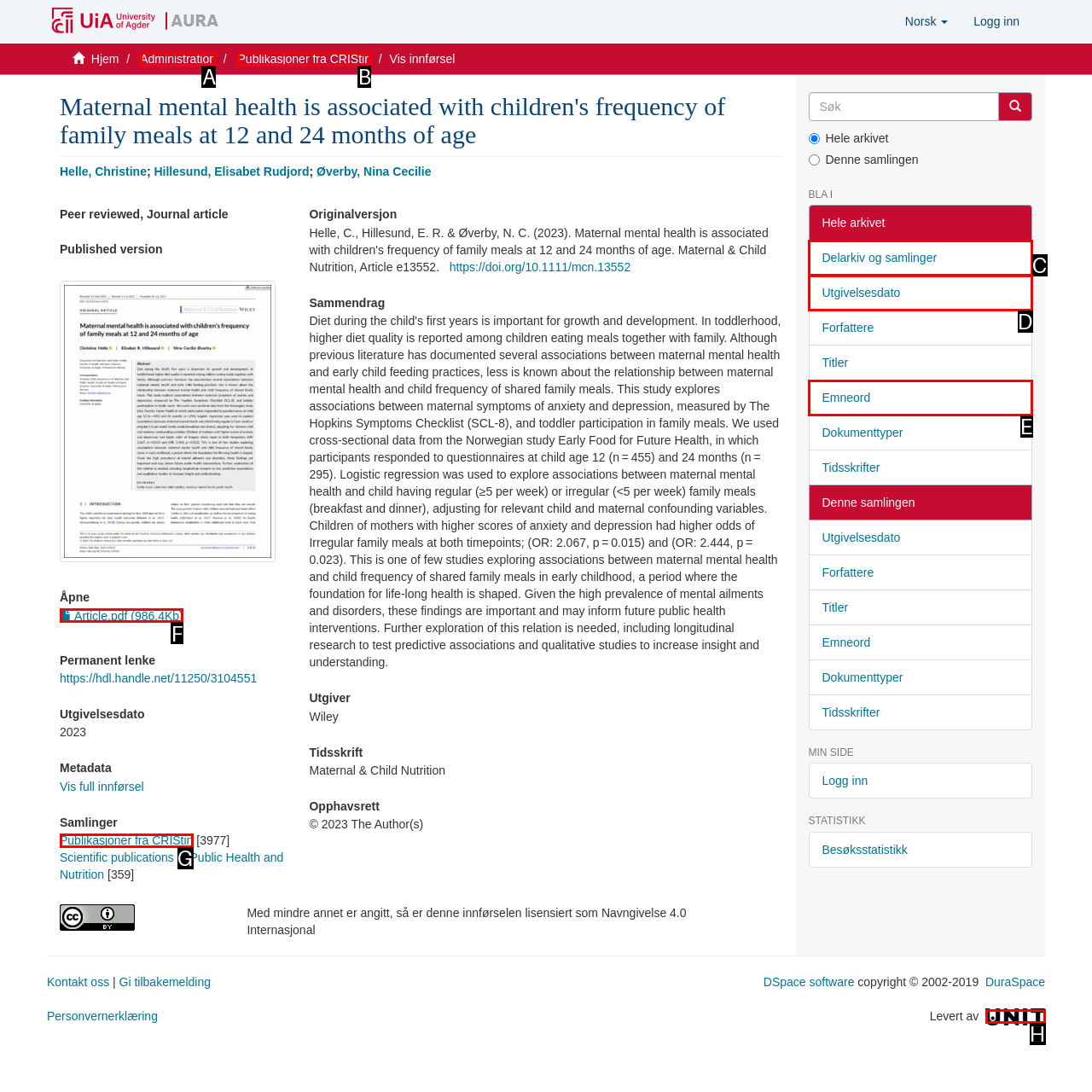Determine the UI element that matches the description: Twitter
Answer with the letter from the given choices.

None